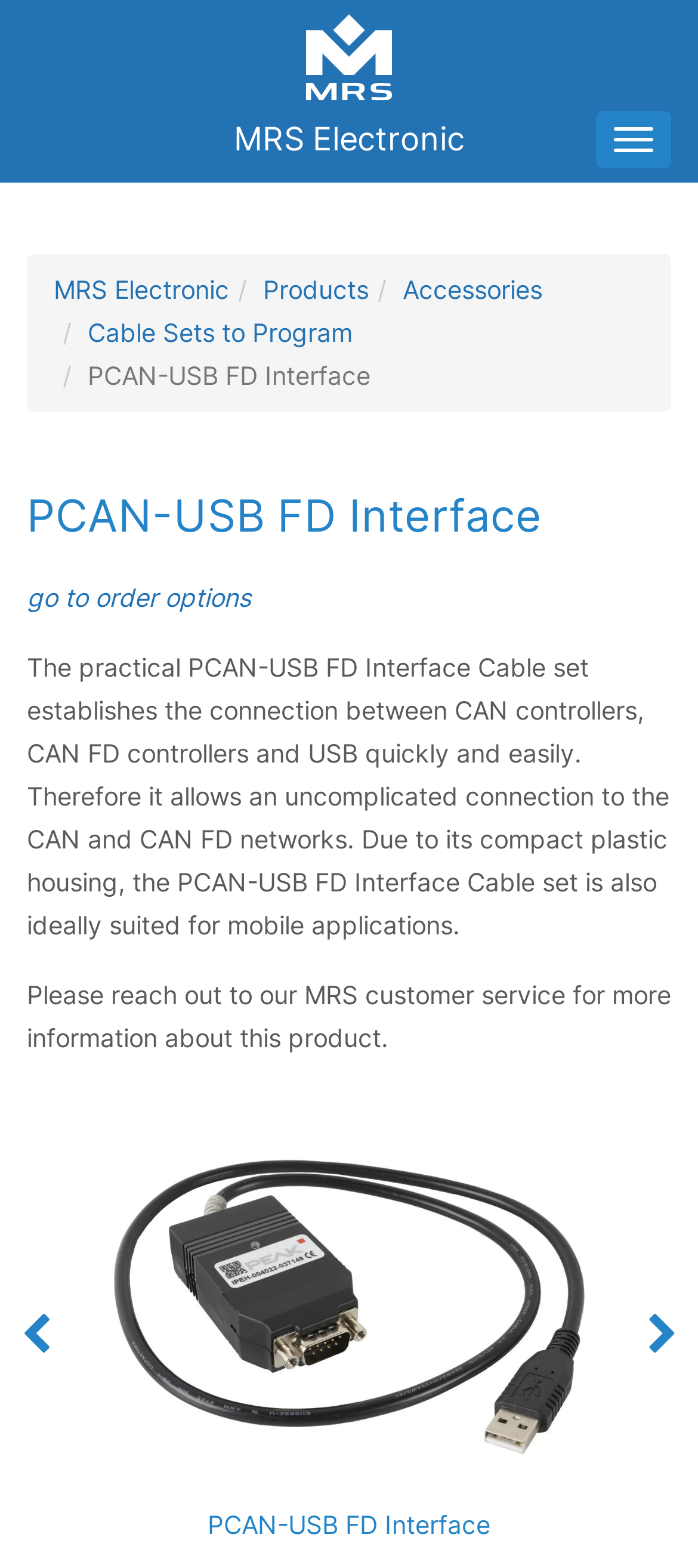Determine the coordinates of the bounding box that should be clicked to complete the instruction: "go to previous page". The coordinates should be represented by four float numbers between 0 and 1: [left, top, right, bottom].

[0.0, 0.715, 0.103, 0.987]